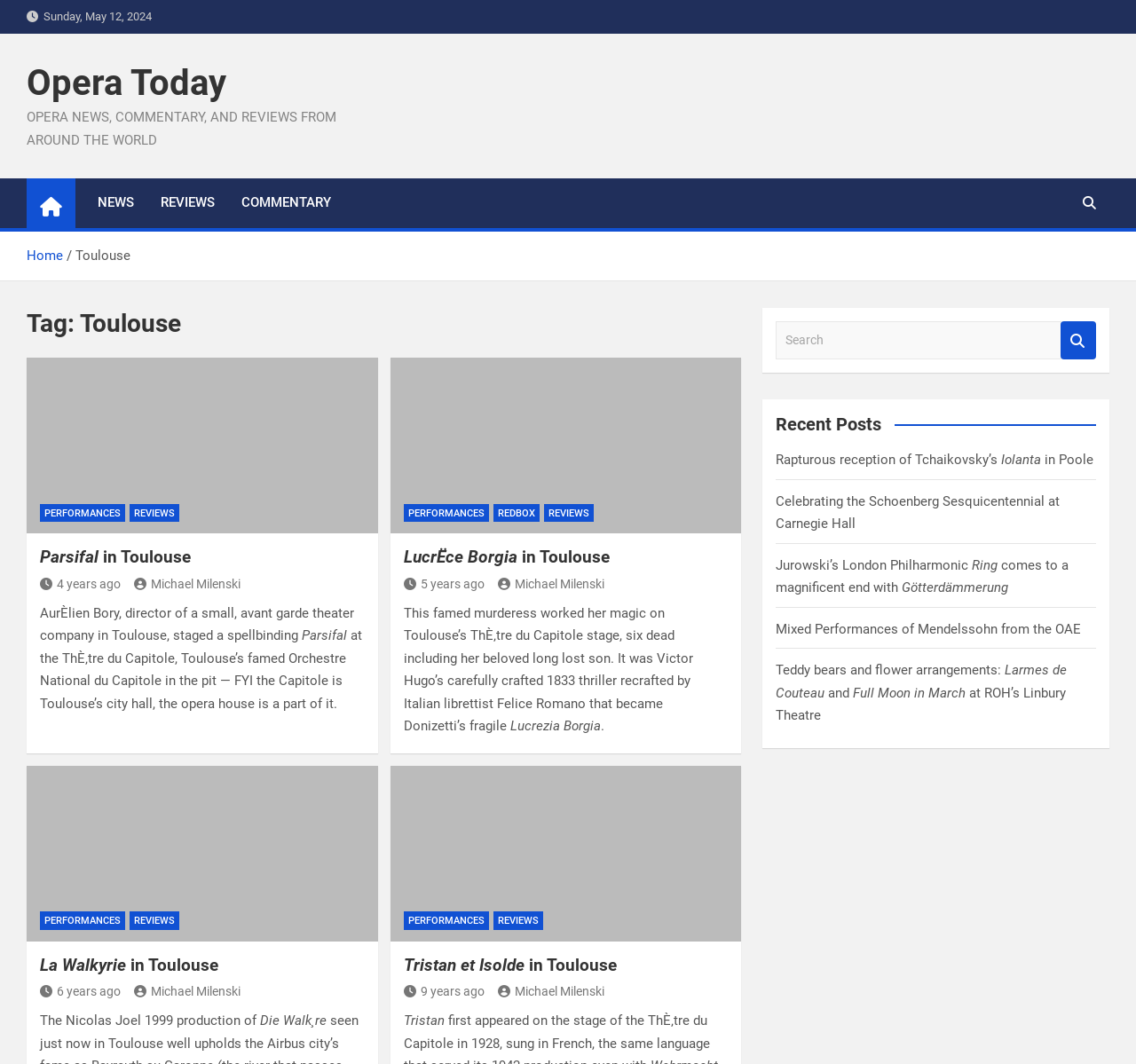What is the website about?
Your answer should be a single word or phrase derived from the screenshot.

Opera news and reviews